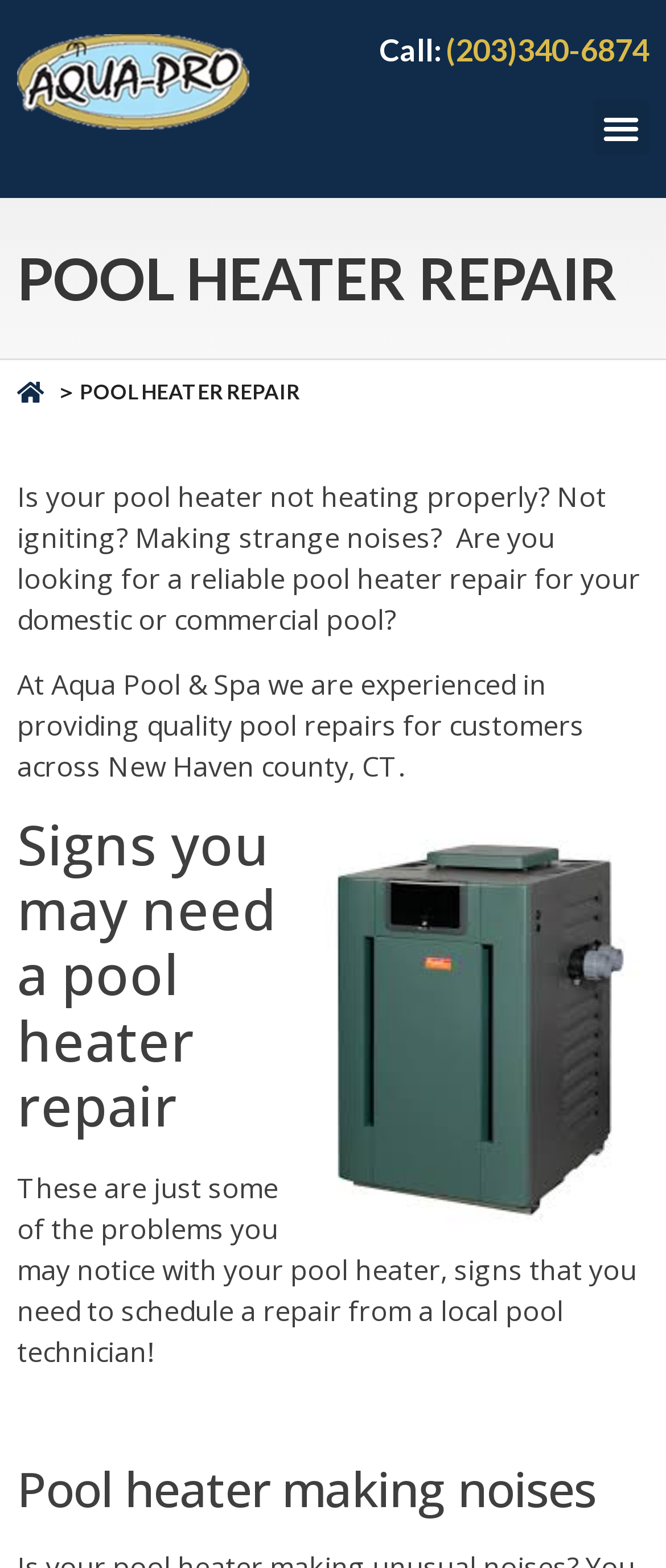Provide your answer in one word or a succinct phrase for the question: 
What is one sign that you may need a pool heater repair?

Pool heater making noises